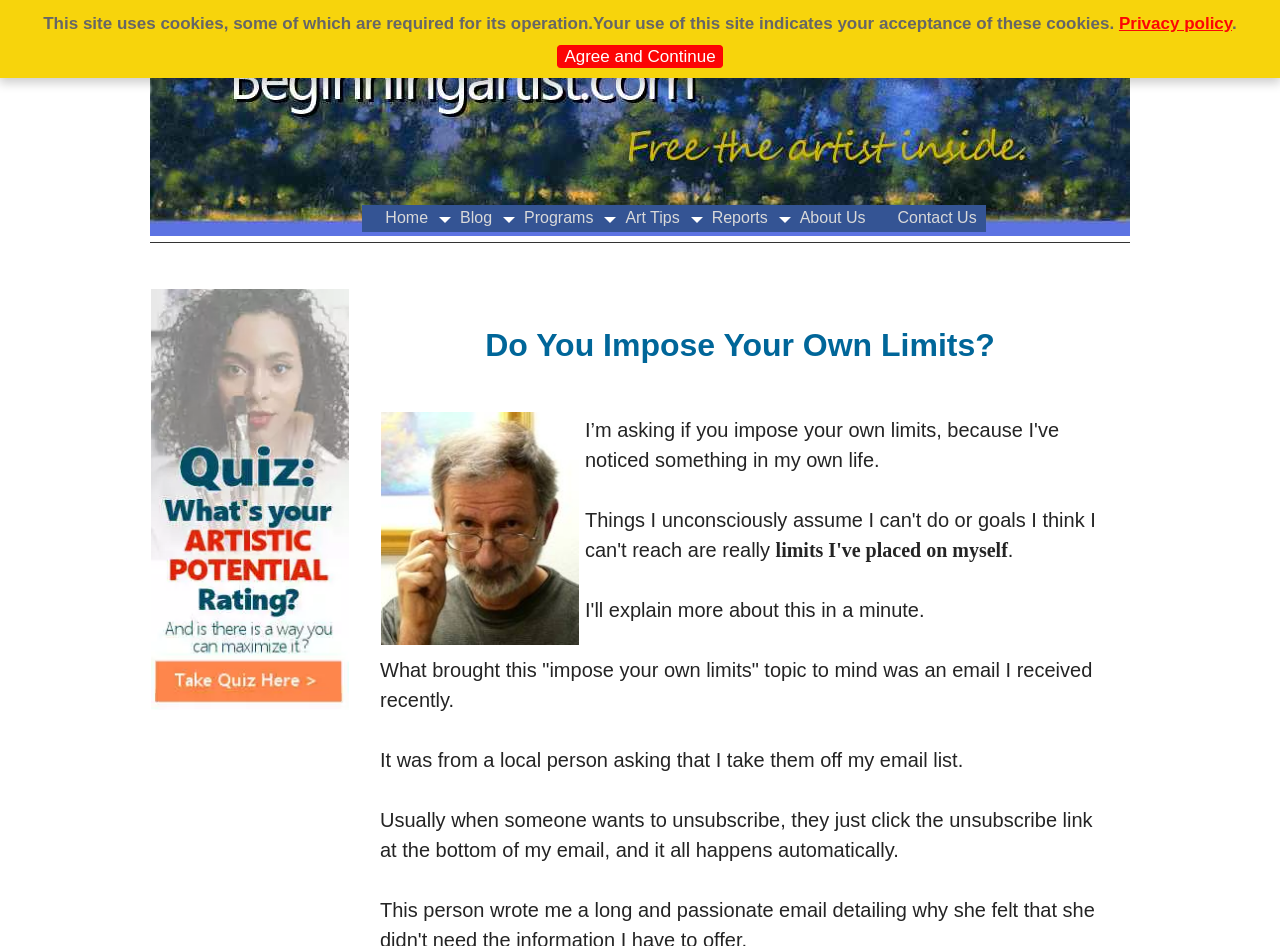Please give a succinct answer to the question in one word or phrase:
How many navigation links are on the top of the webpage?

5